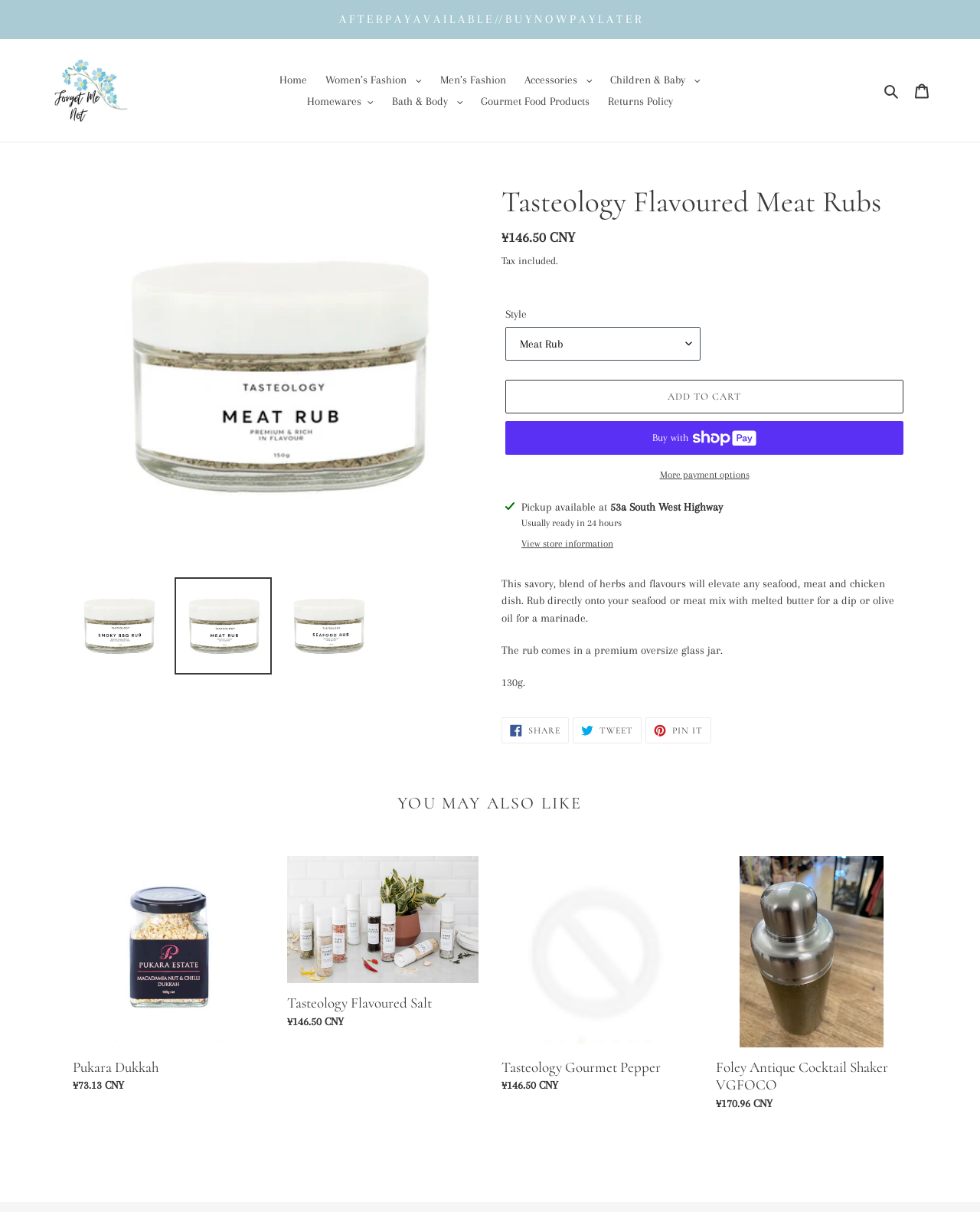Determine the bounding box coordinates of the section to be clicked to follow the instruction: "Browse topics". The coordinates should be given as four float numbers between 0 and 1, formatted as [left, top, right, bottom].

None